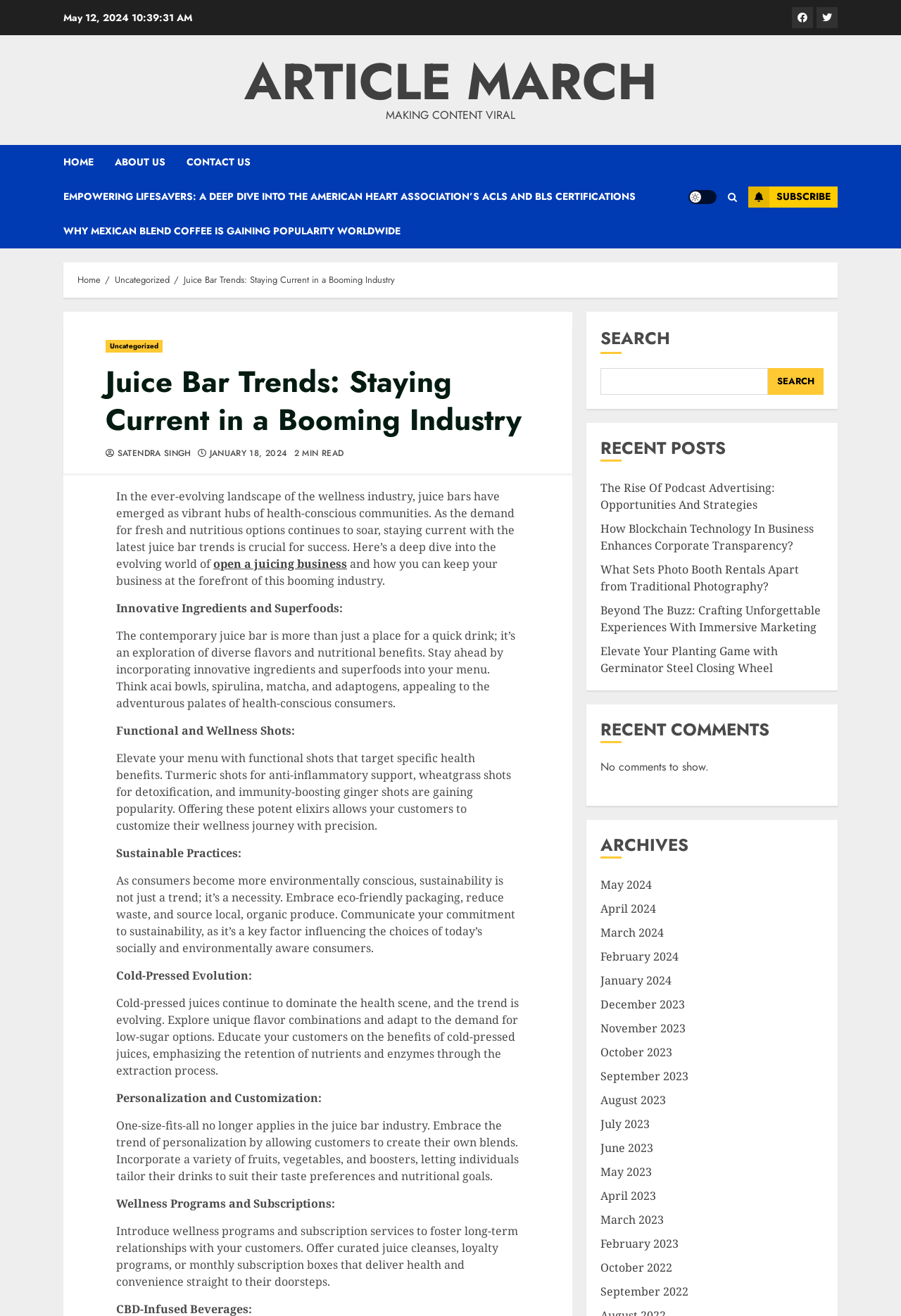Determine the bounding box coordinates of the clickable region to carry out the instruction: "Subscribe to the newsletter".

[0.83, 0.141, 0.93, 0.157]